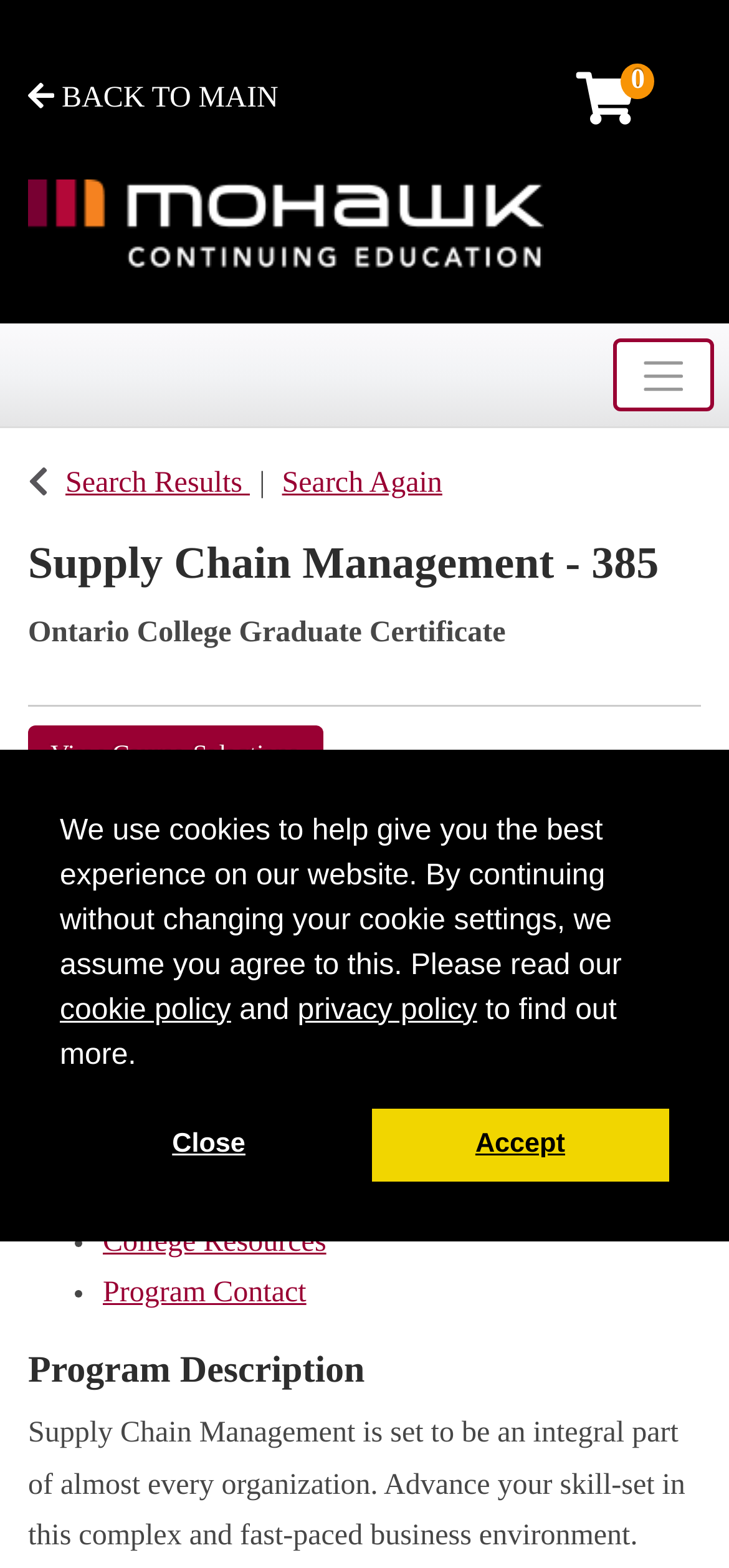Find and extract the text of the primary heading on the webpage.

Supply Chain Management - 385